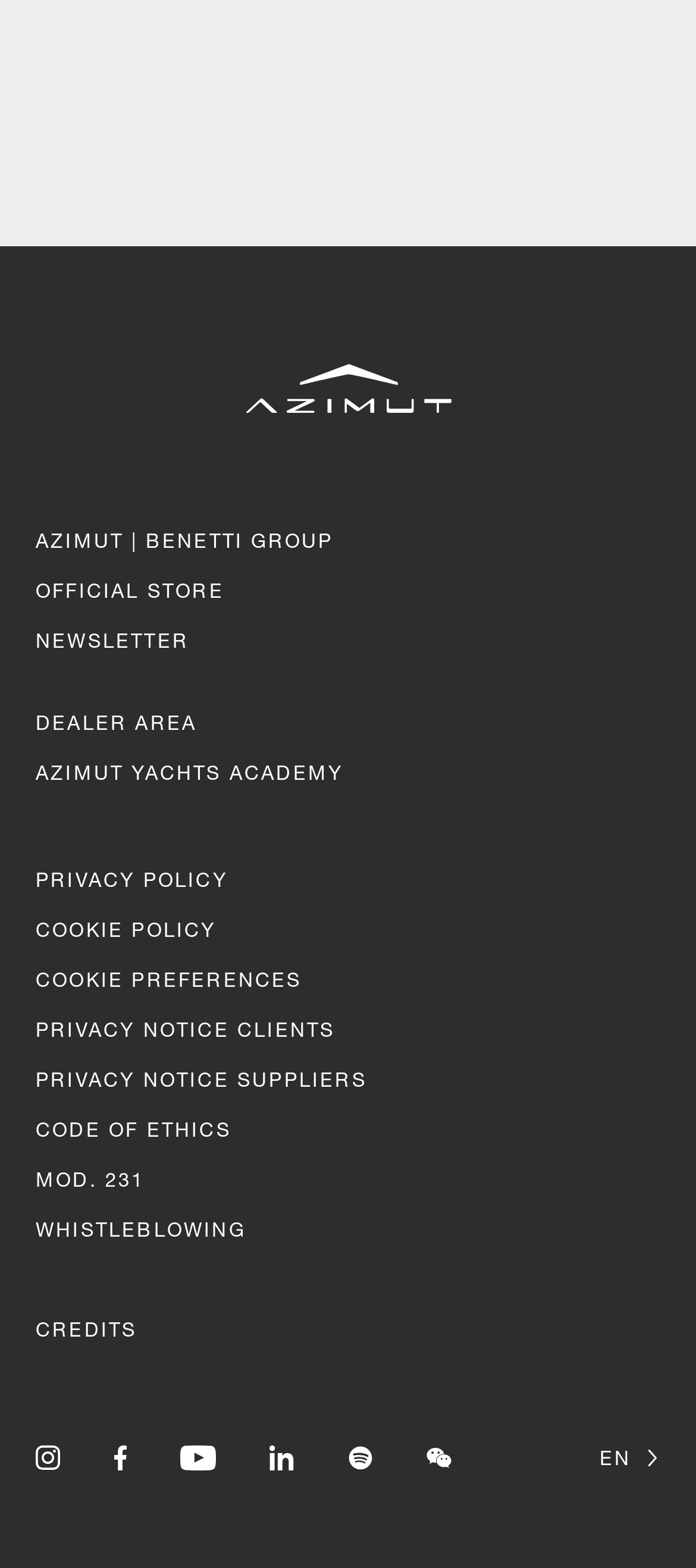Point out the bounding box coordinates of the section to click in order to follow this instruction: "Visit the official store".

[0.051, 0.368, 0.322, 0.383]